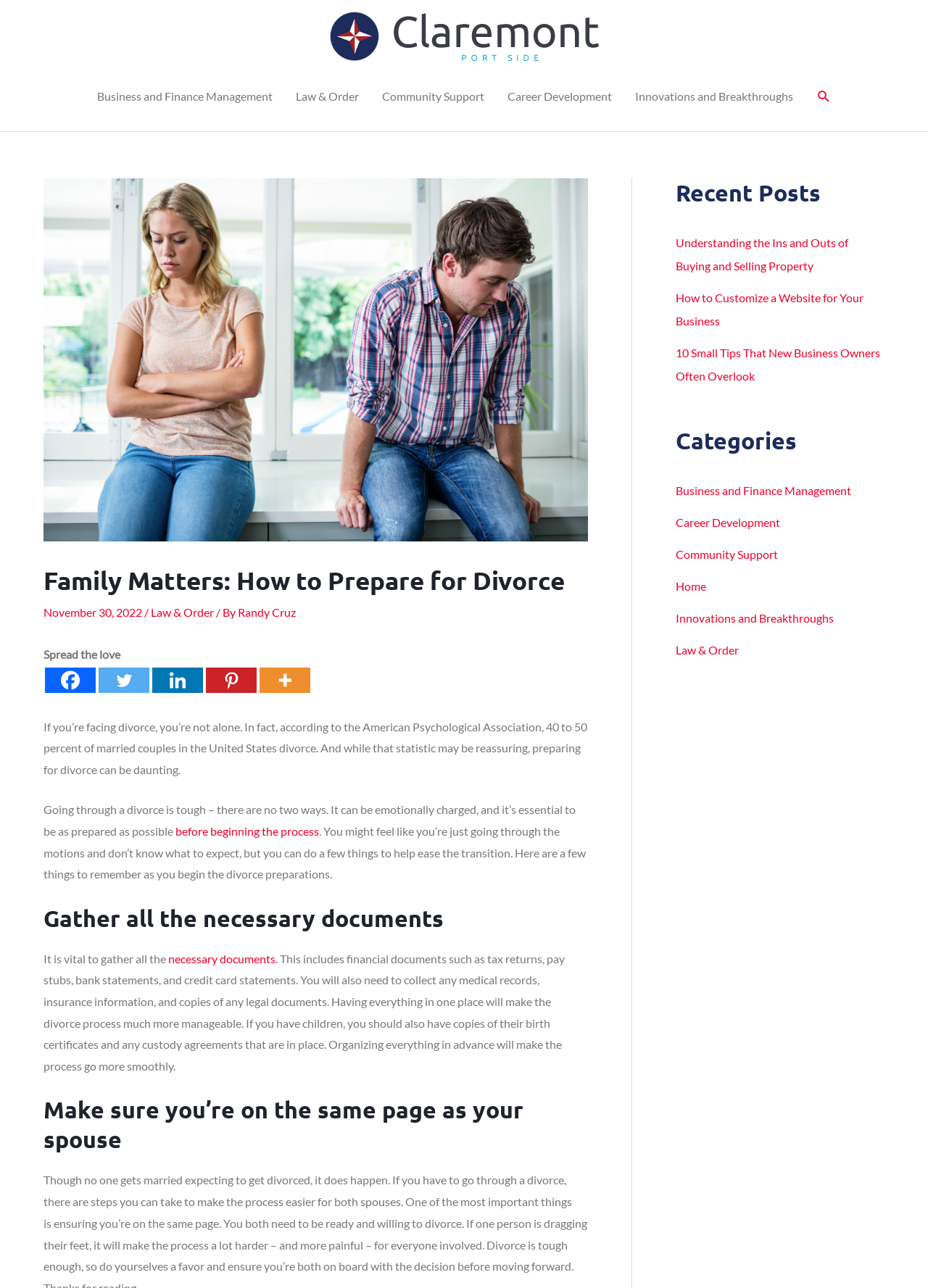Locate the bounding box coordinates of the clickable element to fulfill the following instruction: "Search for something". Provide the coordinates as four float numbers between 0 and 1 in the format [left, top, right, bottom].

[0.879, 0.068, 0.896, 0.082]